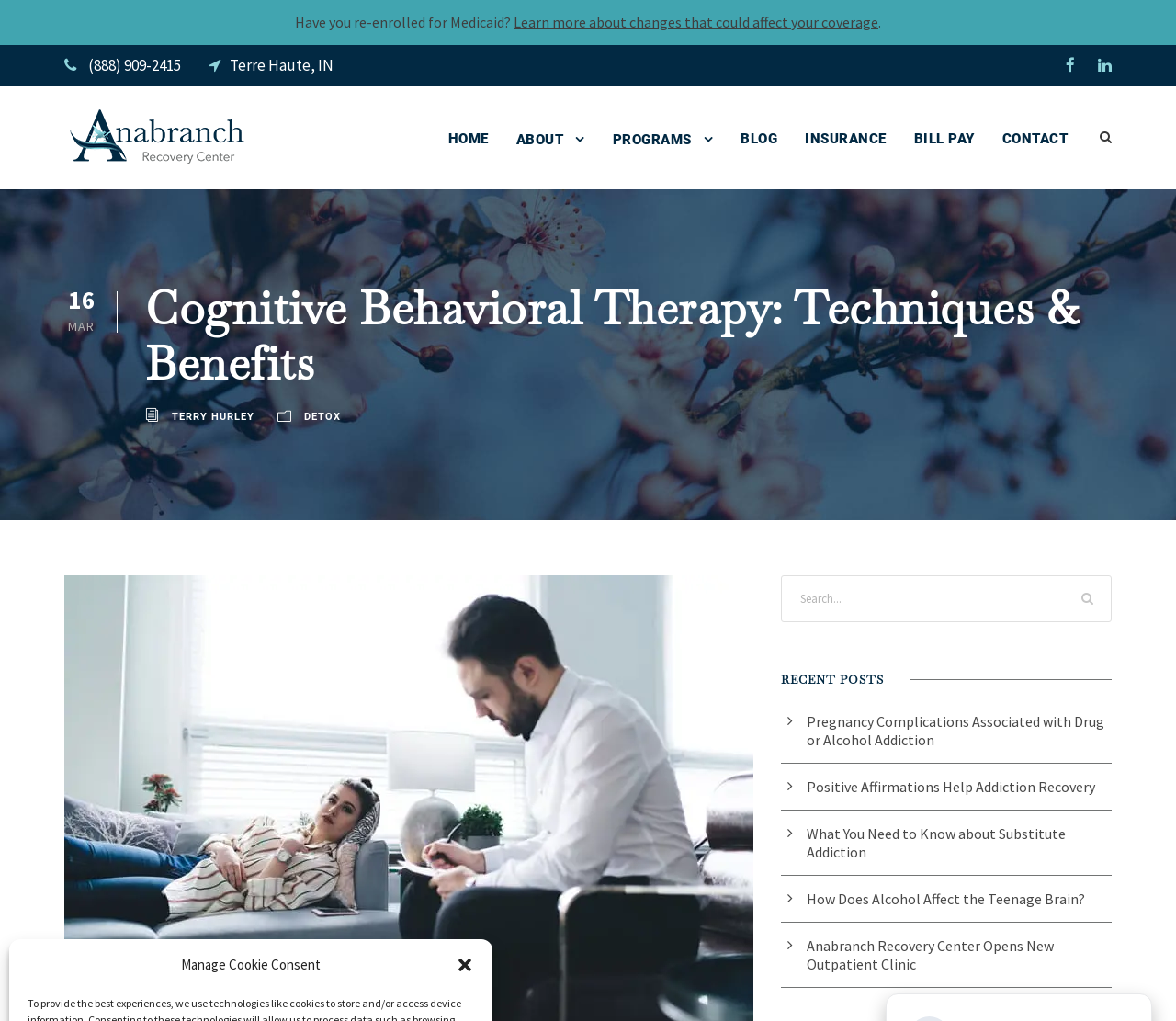Identify the main heading from the webpage and provide its text content.

Cognitive Behavioral Therapy: Techniques & Benefits